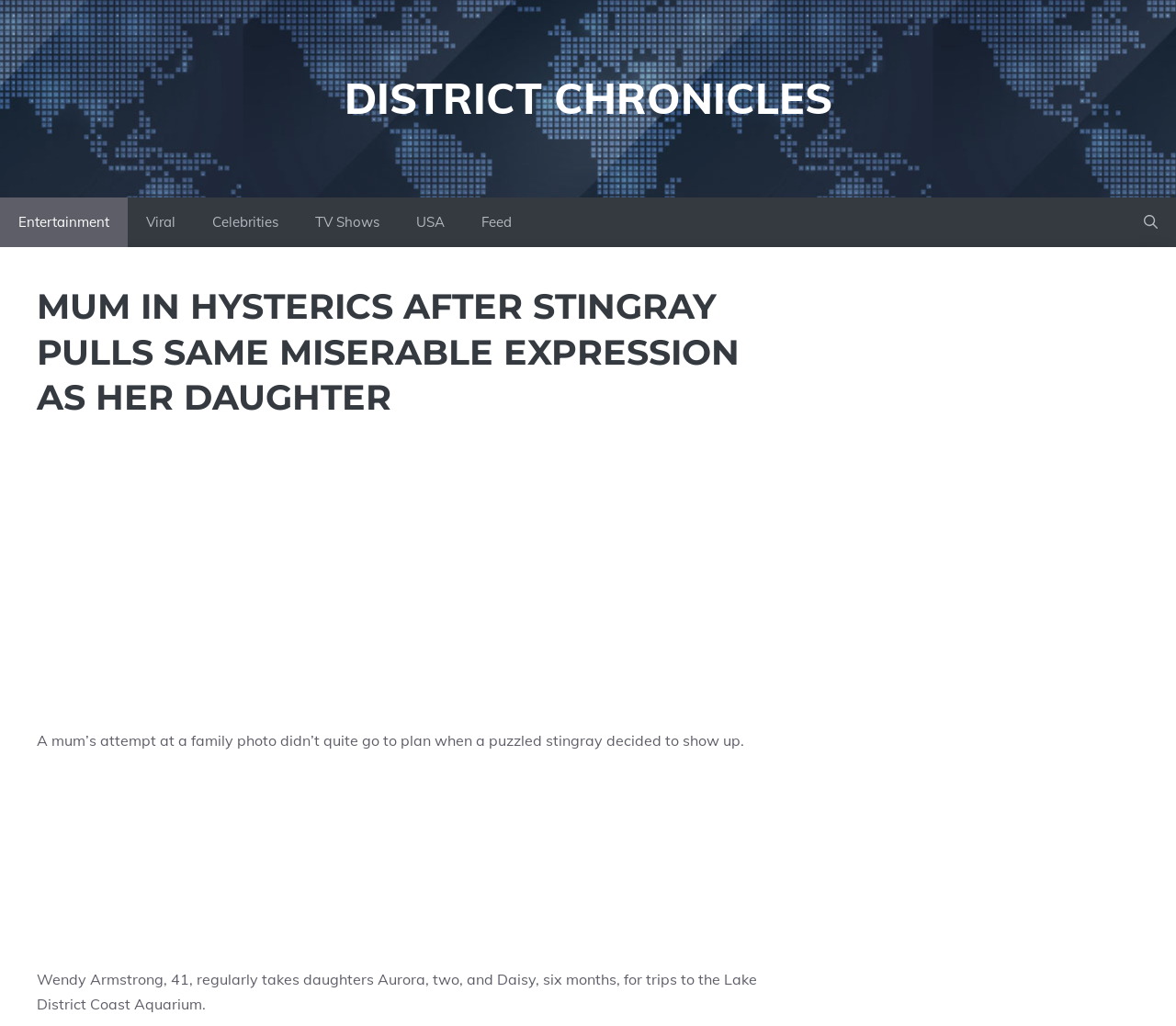Locate the bounding box coordinates of the element that should be clicked to execute the following instruction: "View the Viral page".

[0.109, 0.193, 0.165, 0.241]